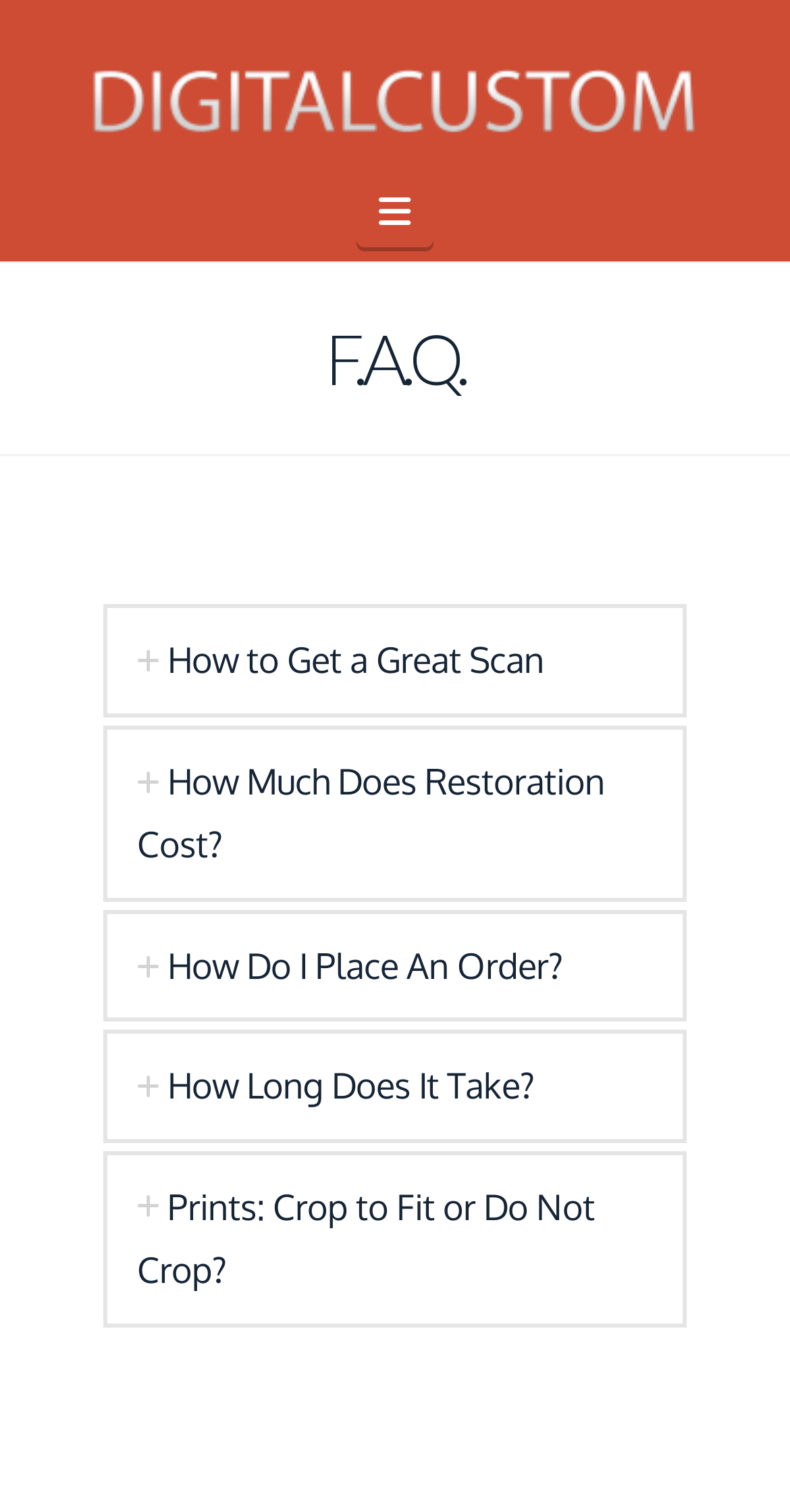What is the main content area of the page?
Answer the question with a single word or phrase derived from the image.

Article section